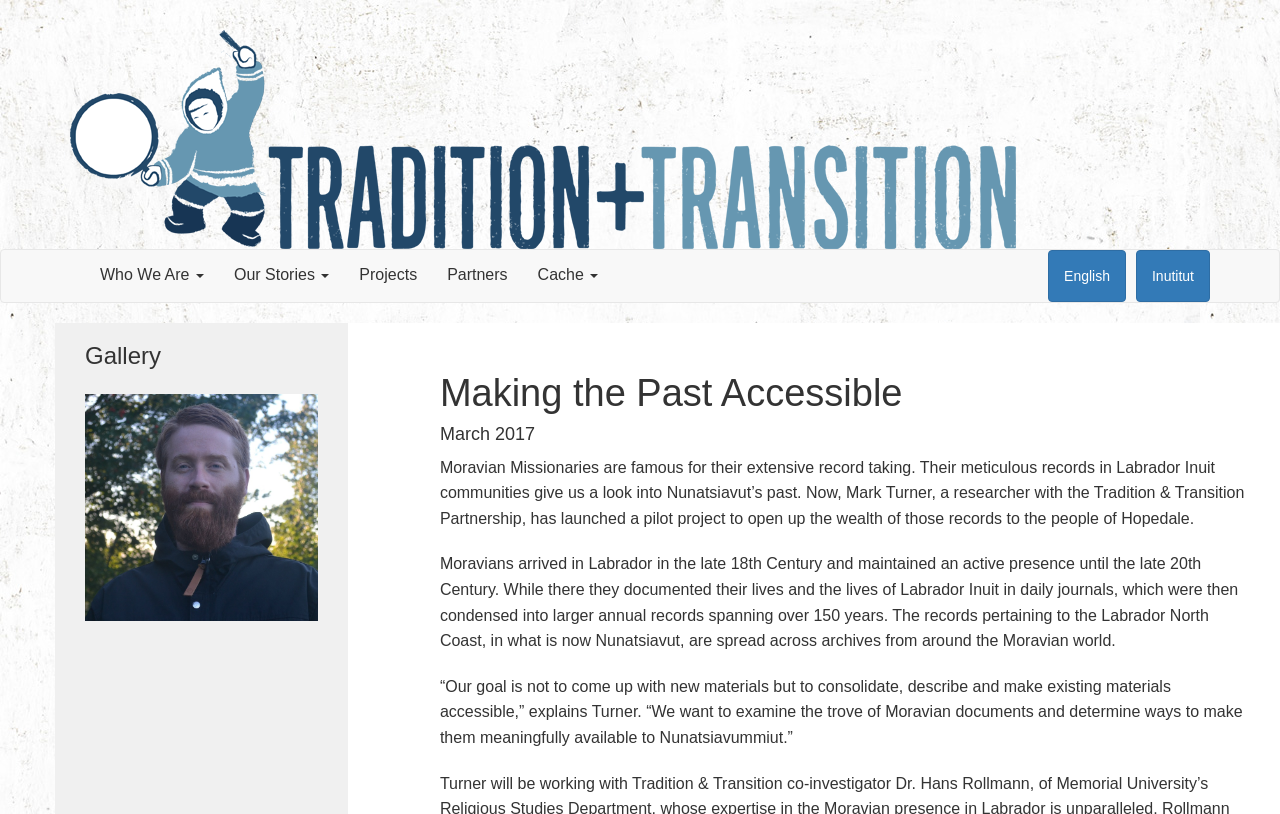What is the goal of Mark Turner's project?
Provide an in-depth and detailed explanation in response to the question.

According to the static text, Mark Turner's goal is to 'consolidate, describe and make existing materials accessible' to the people of Nunatsiavut. This suggests that his project aims to make the Moravian Missionaries' records more accessible to the community.